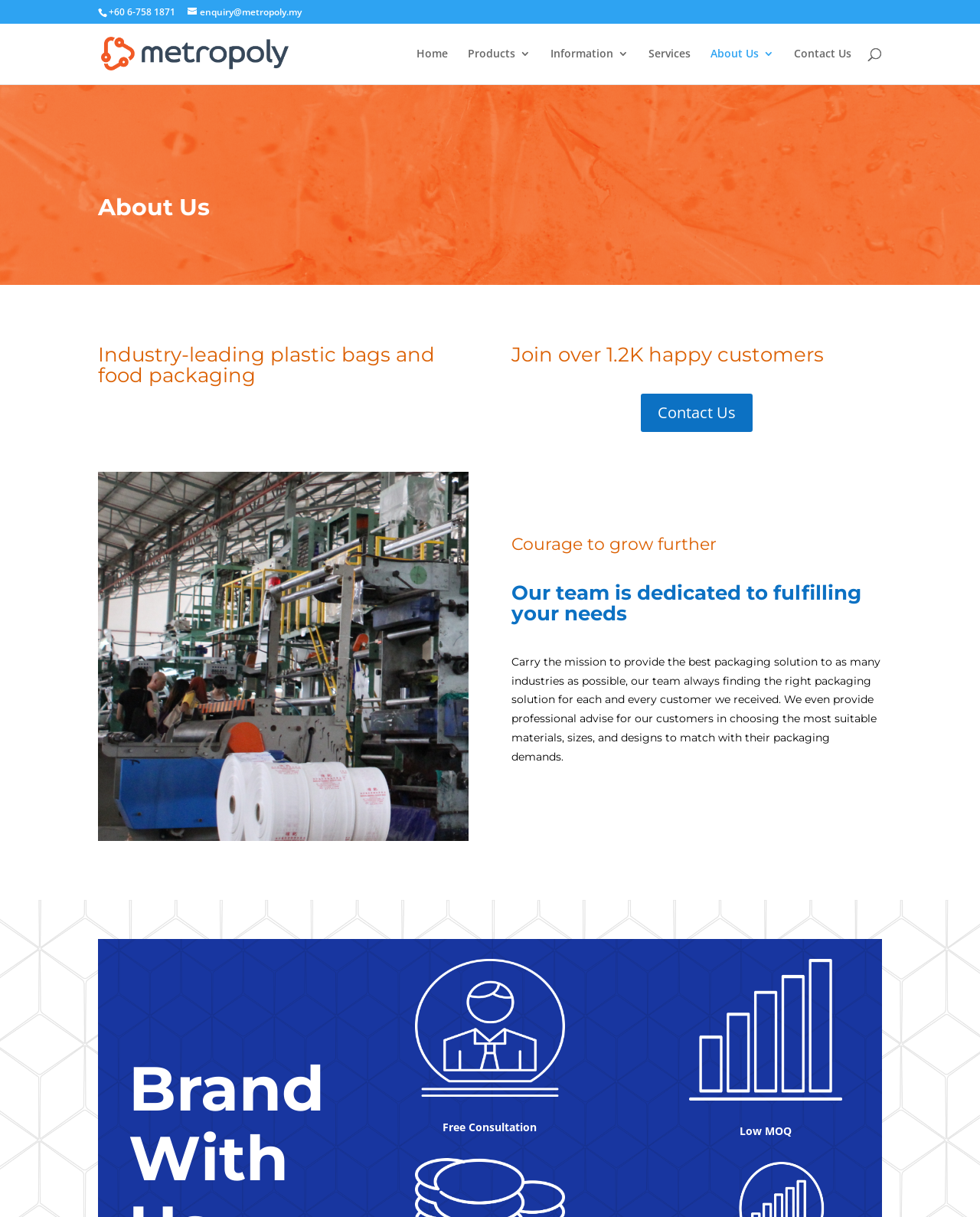Please indicate the bounding box coordinates for the clickable area to complete the following task: "Go to Home page". The coordinates should be specified as four float numbers between 0 and 1, i.e., [left, top, right, bottom].

[0.425, 0.04, 0.457, 0.069]